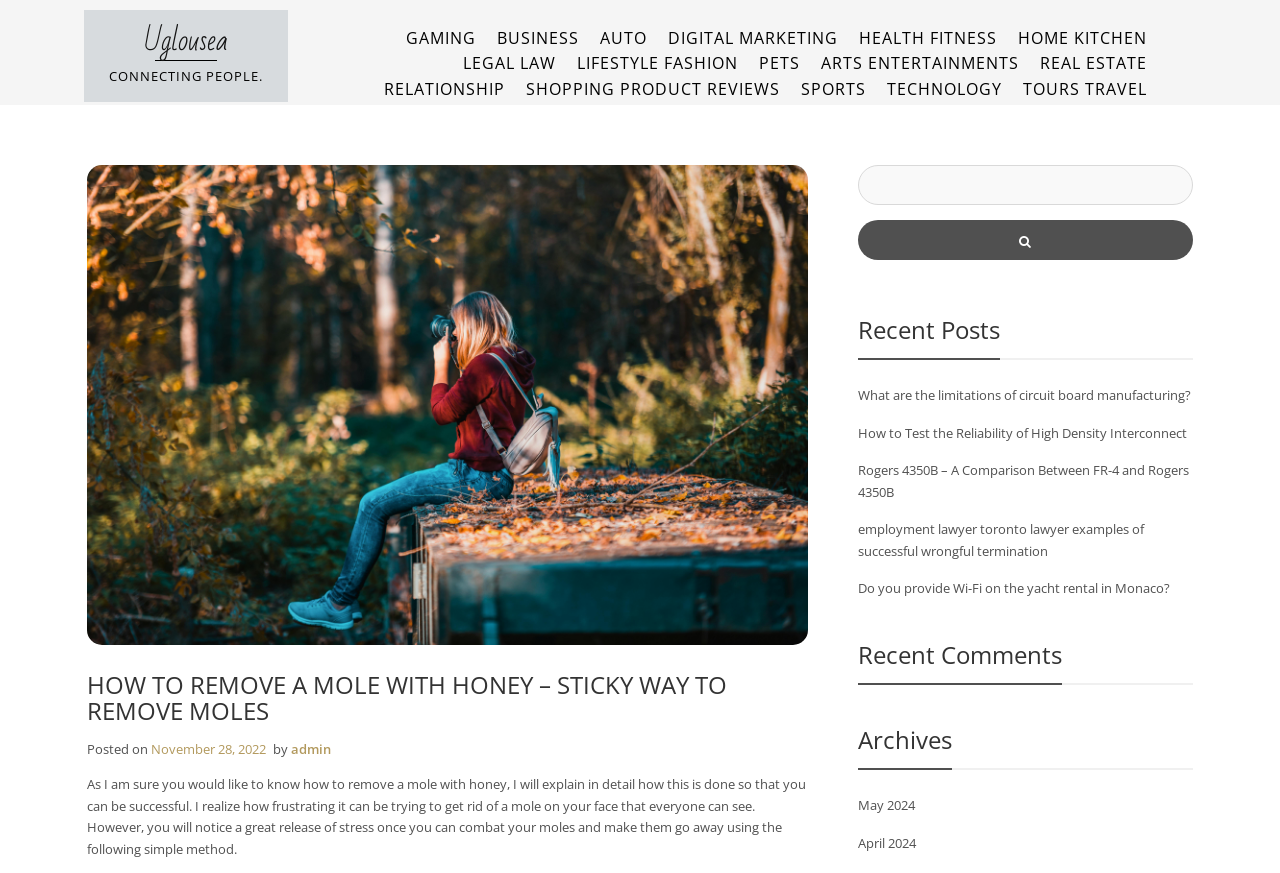Please locate the bounding box coordinates of the element that should be clicked to achieve the given instruction: "Click on the 'Uglousea' link".

[0.113, 0.016, 0.178, 0.078]